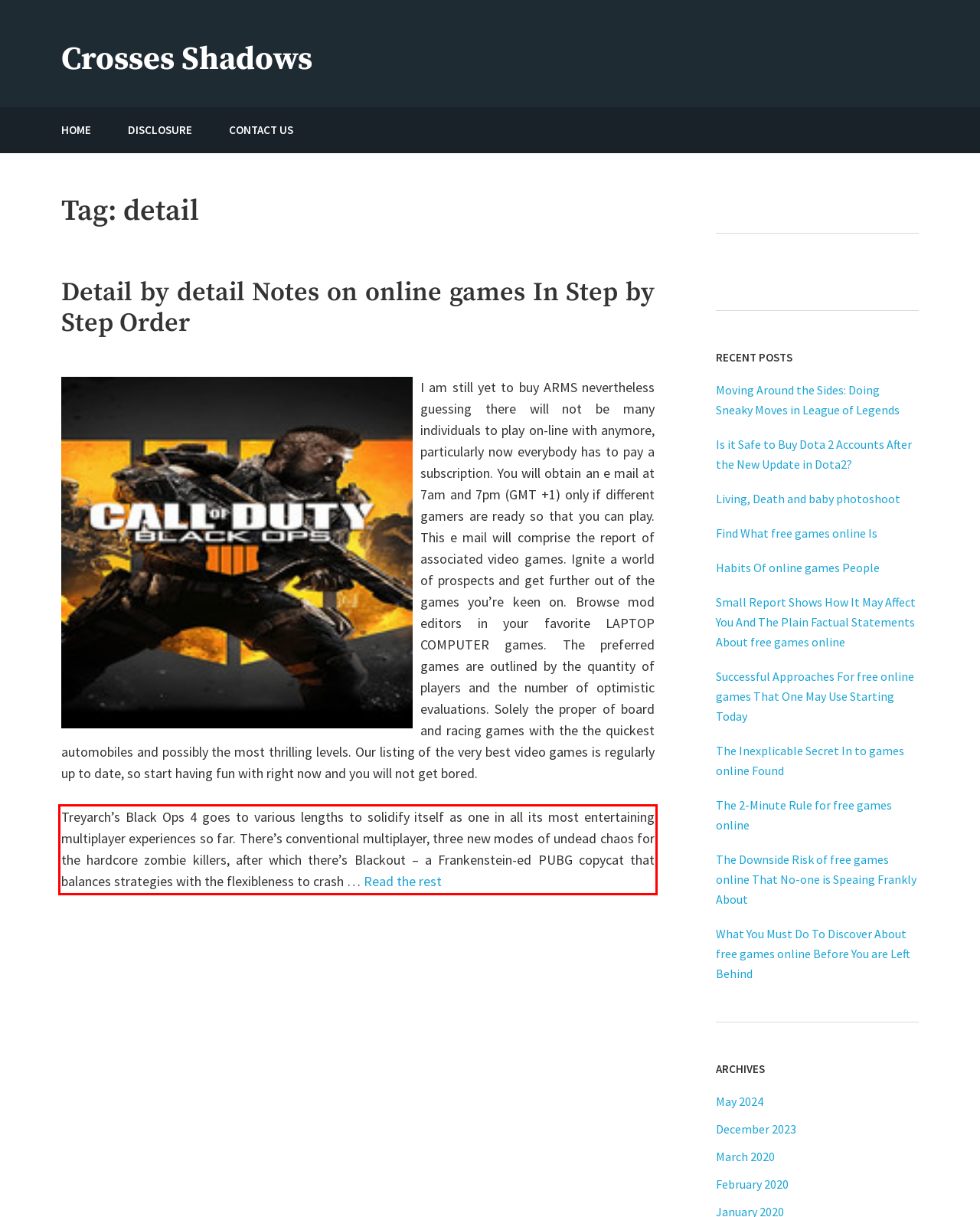Review the screenshot of the webpage and recognize the text inside the red rectangle bounding box. Provide the extracted text content.

Treyarch’s Black Ops 4 goes to various lengths to solidify itself as one in all its most entertaining multiplayer experiences so far. There’s conventional multiplayer, three new modes of undead chaos for the hardcore zombie killers, after which there’s Blackout – a Frankenstein-ed PUBG copycat that balances strategies with the flexibleness to crash … Read the rest